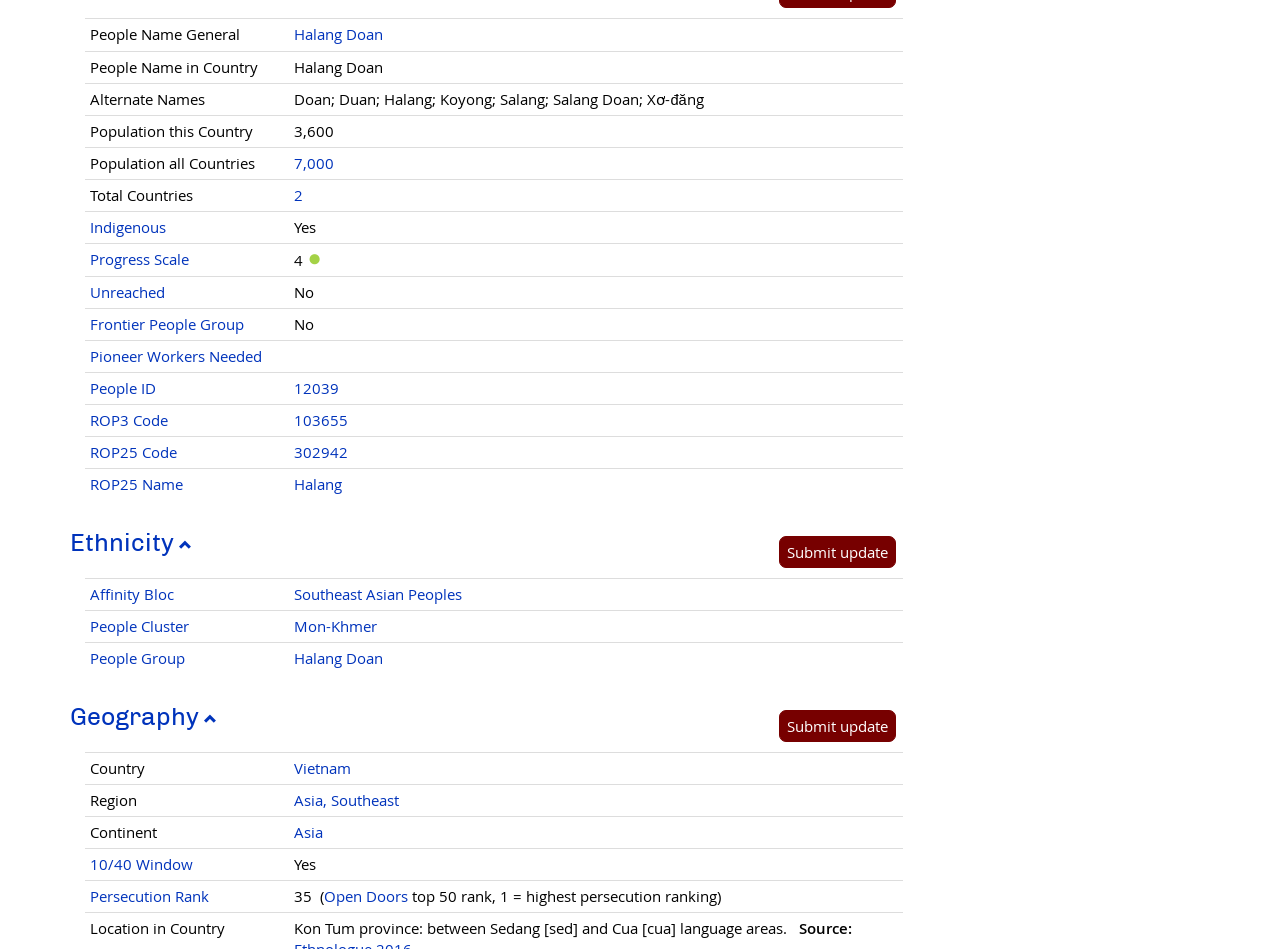Based on the description "7,000", find the bounding box of the specified UI element.

[0.23, 0.162, 0.261, 0.182]